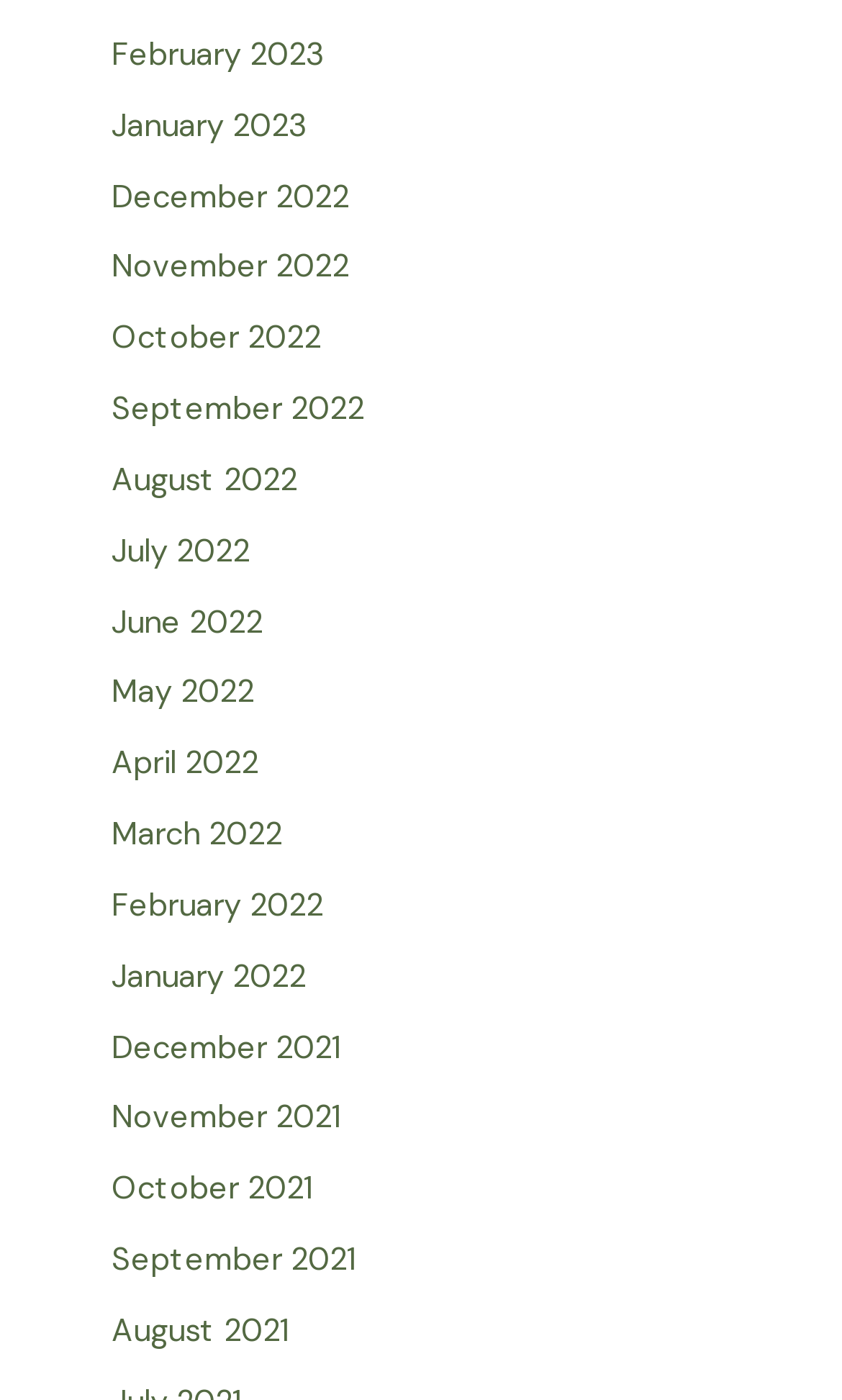Find the bounding box coordinates of the element you need to click on to perform this action: 'view December 2022'. The coordinates should be represented by four float values between 0 and 1, in the format [left, top, right, bottom].

[0.132, 0.126, 0.414, 0.155]